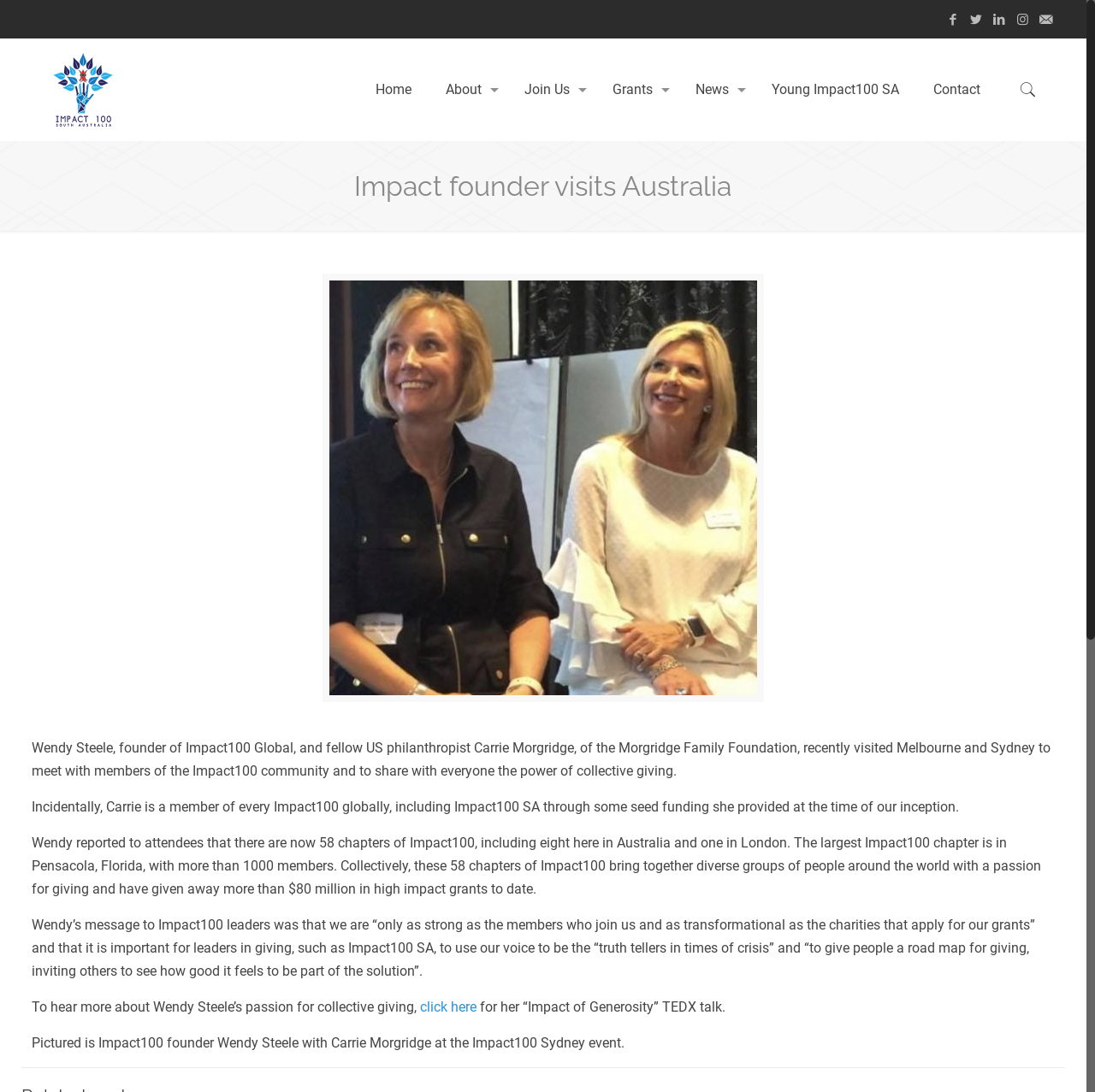Determine the bounding box for the UI element described here: "Young Impact100 SA".

[0.689, 0.035, 0.836, 0.129]